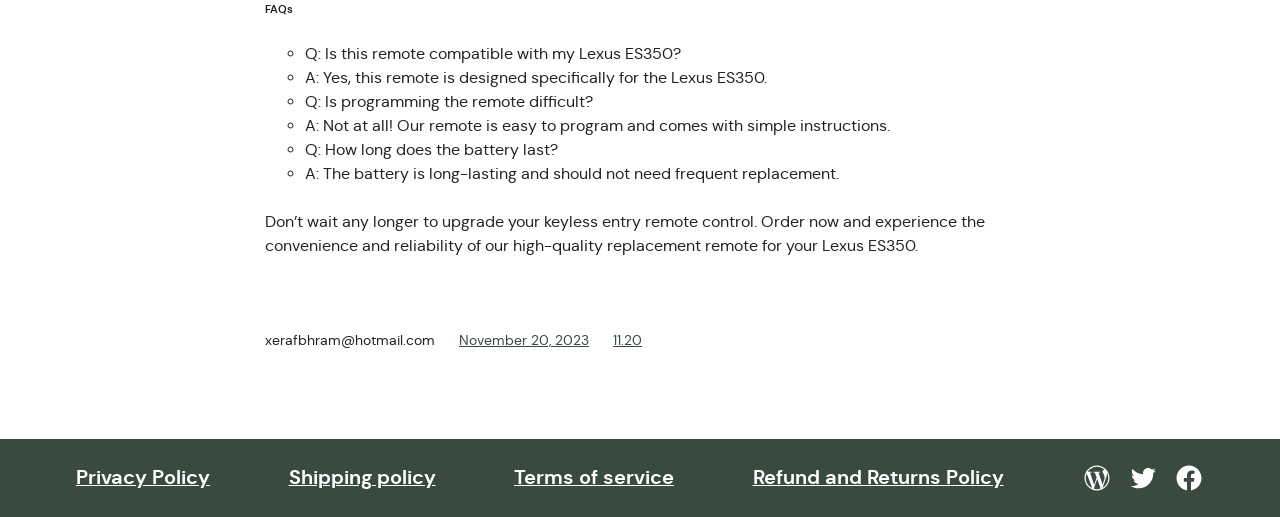Please answer the following question using a single word or phrase: 
What is the date mentioned on the webpage?

November 20, 2023